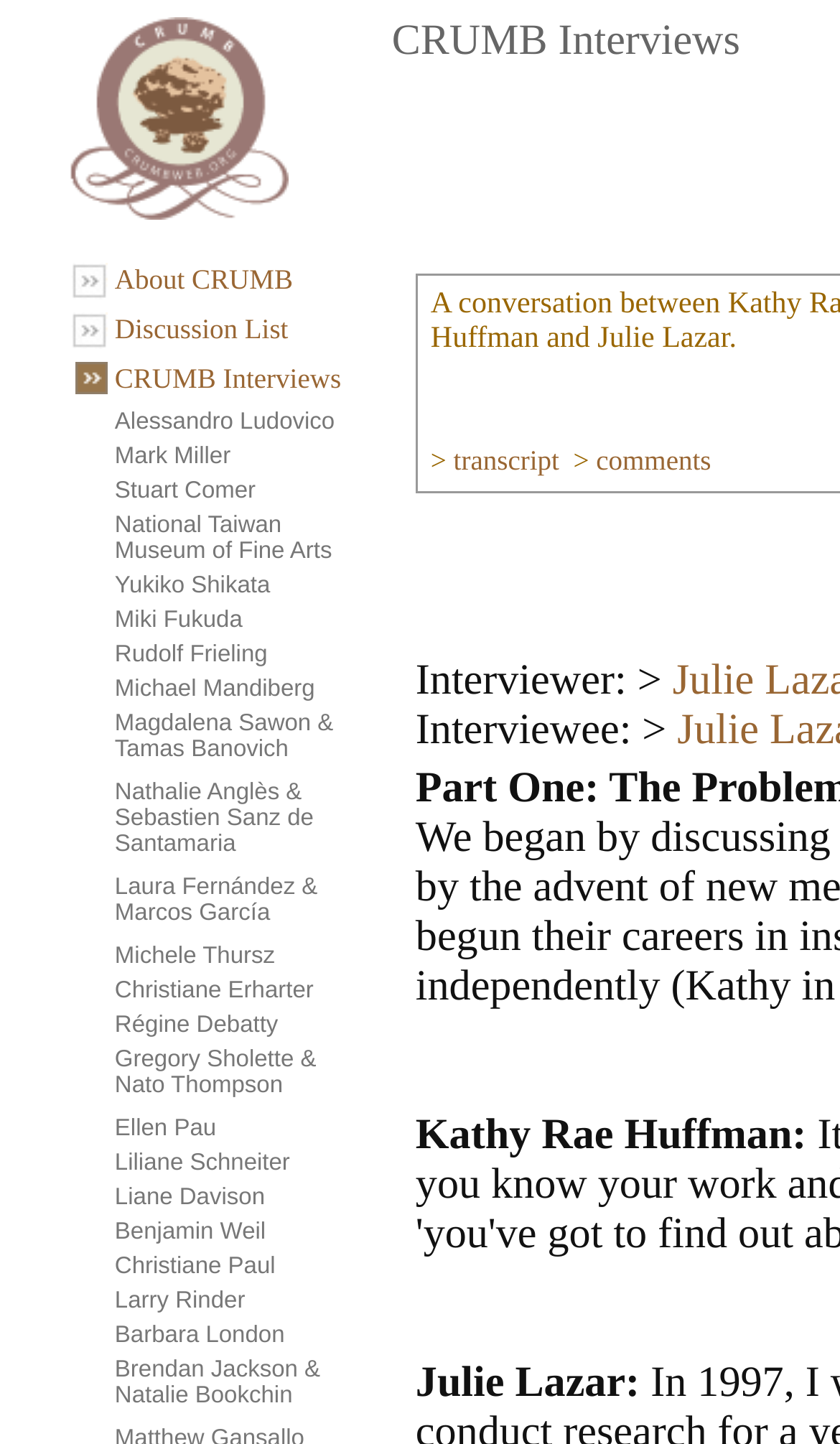Given the element description, predict the bounding box coordinates in the format (top-left x, top-left y, bottom-right x, bottom-right y). Make sure all values are between 0 and 1. Here is the element description: Magdalena Sawon & Tamas Banovich

[0.137, 0.492, 0.397, 0.528]